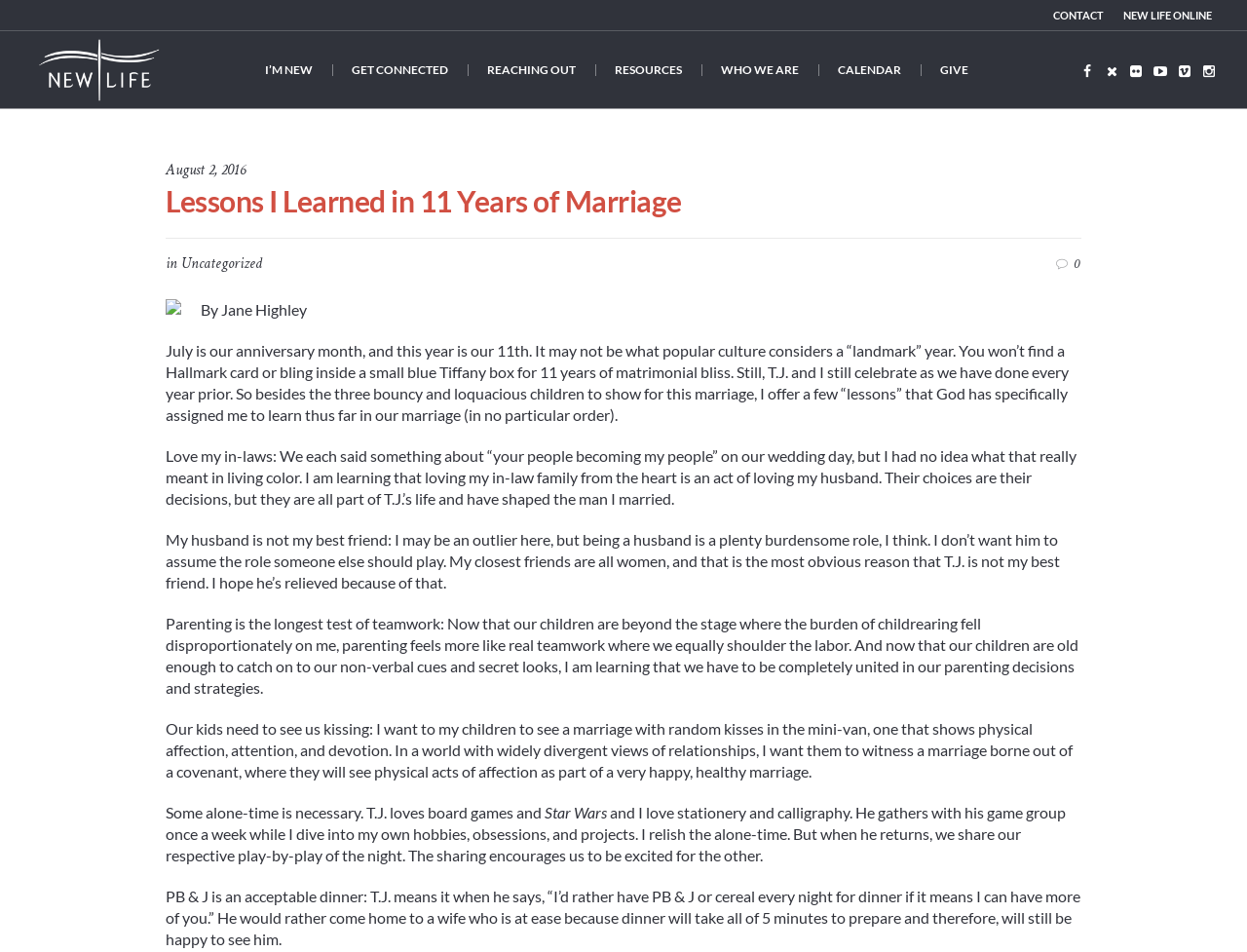Determine the bounding box coordinates of the region to click in order to accomplish the following instruction: "Click the 'GIVE' link". Provide the coordinates as four float numbers between 0 and 1, specifically [left, top, right, bottom].

[0.738, 0.033, 0.792, 0.114]